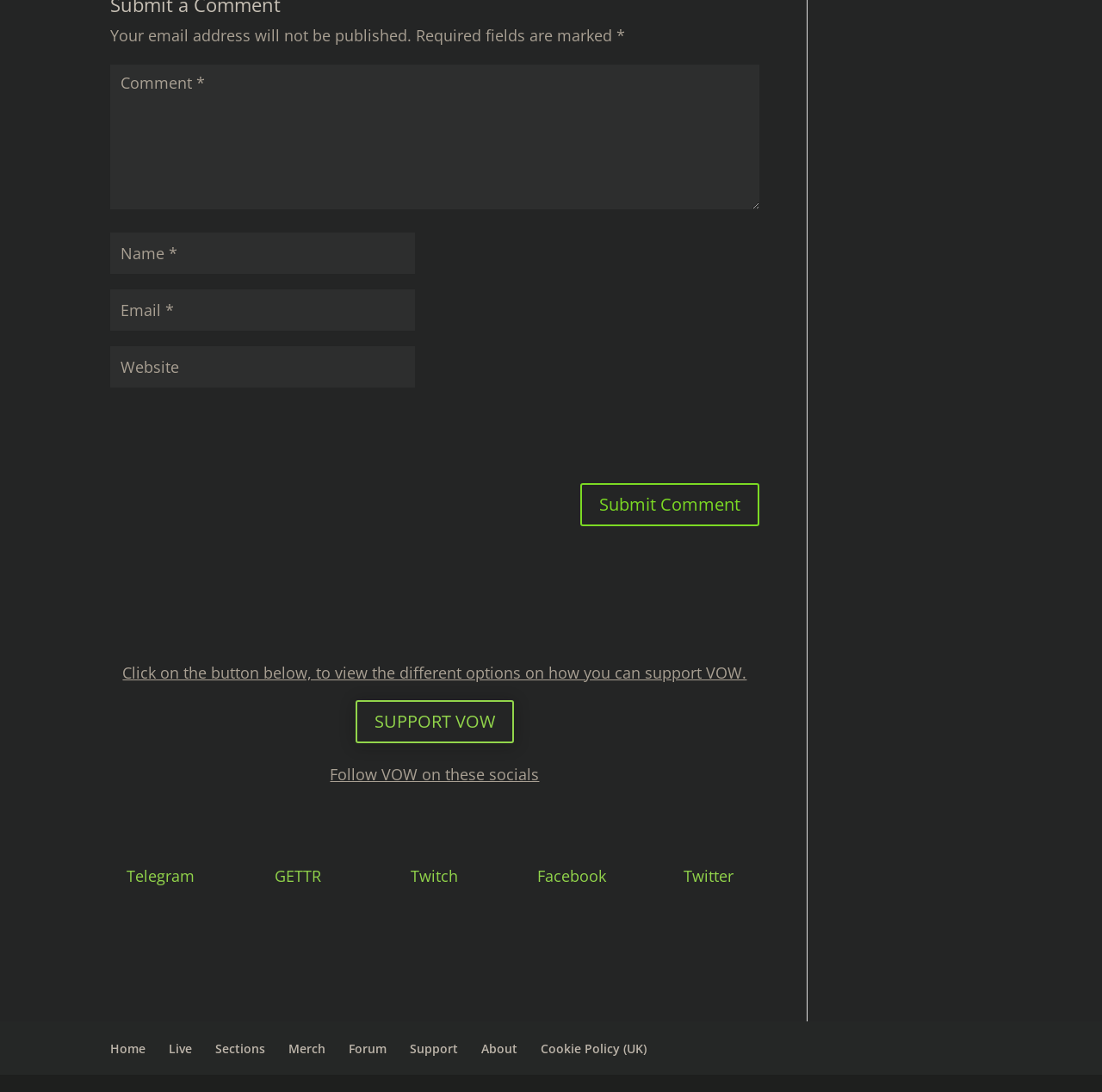Based on the provided description, "Forum", find the bounding box of the corresponding UI element in the screenshot.

[0.316, 0.953, 0.351, 0.968]